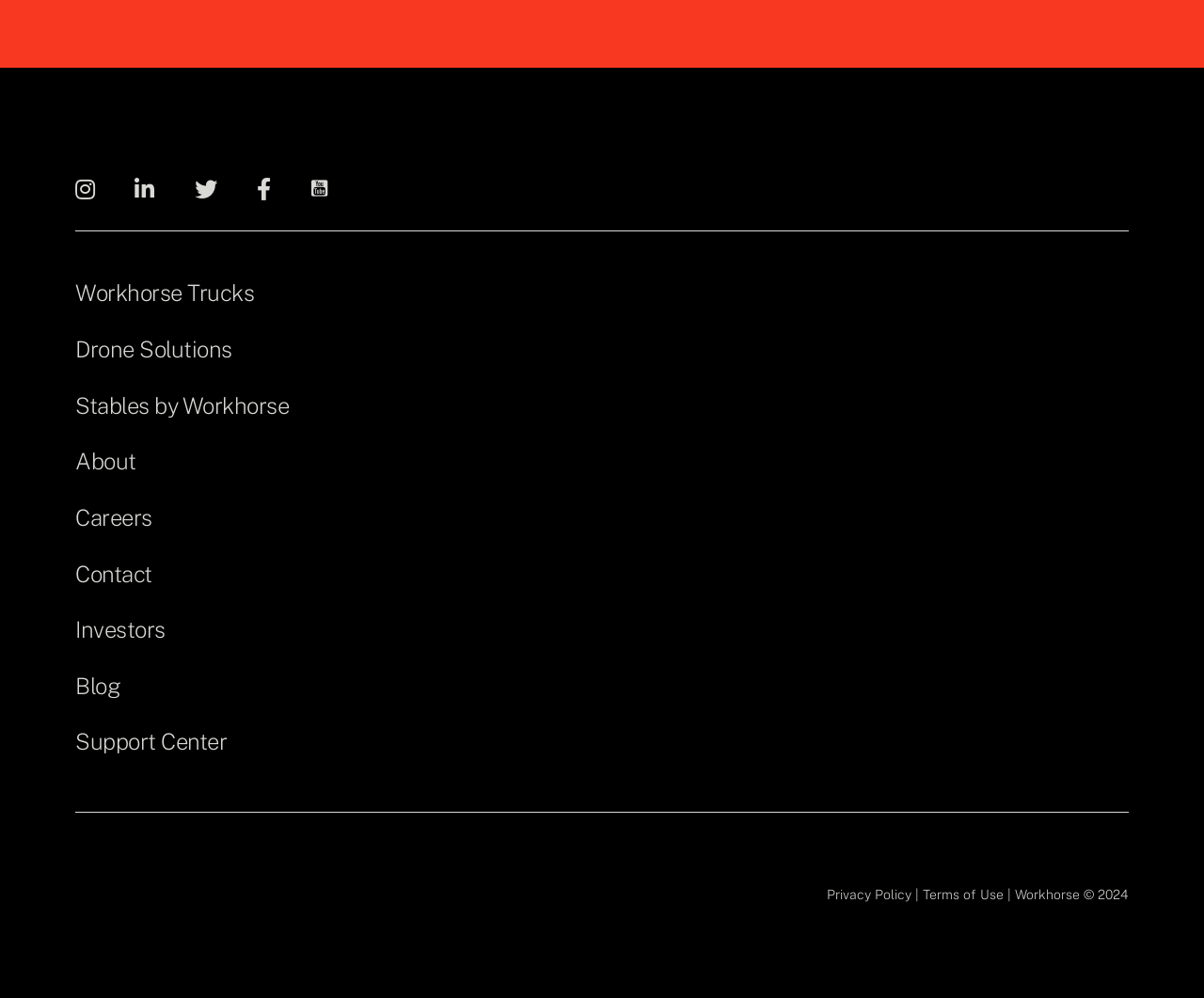Identify the bounding box for the UI element described as: "Home". The coordinates should be four float numbers between 0 and 1, i.e., [left, top, right, bottom].

None